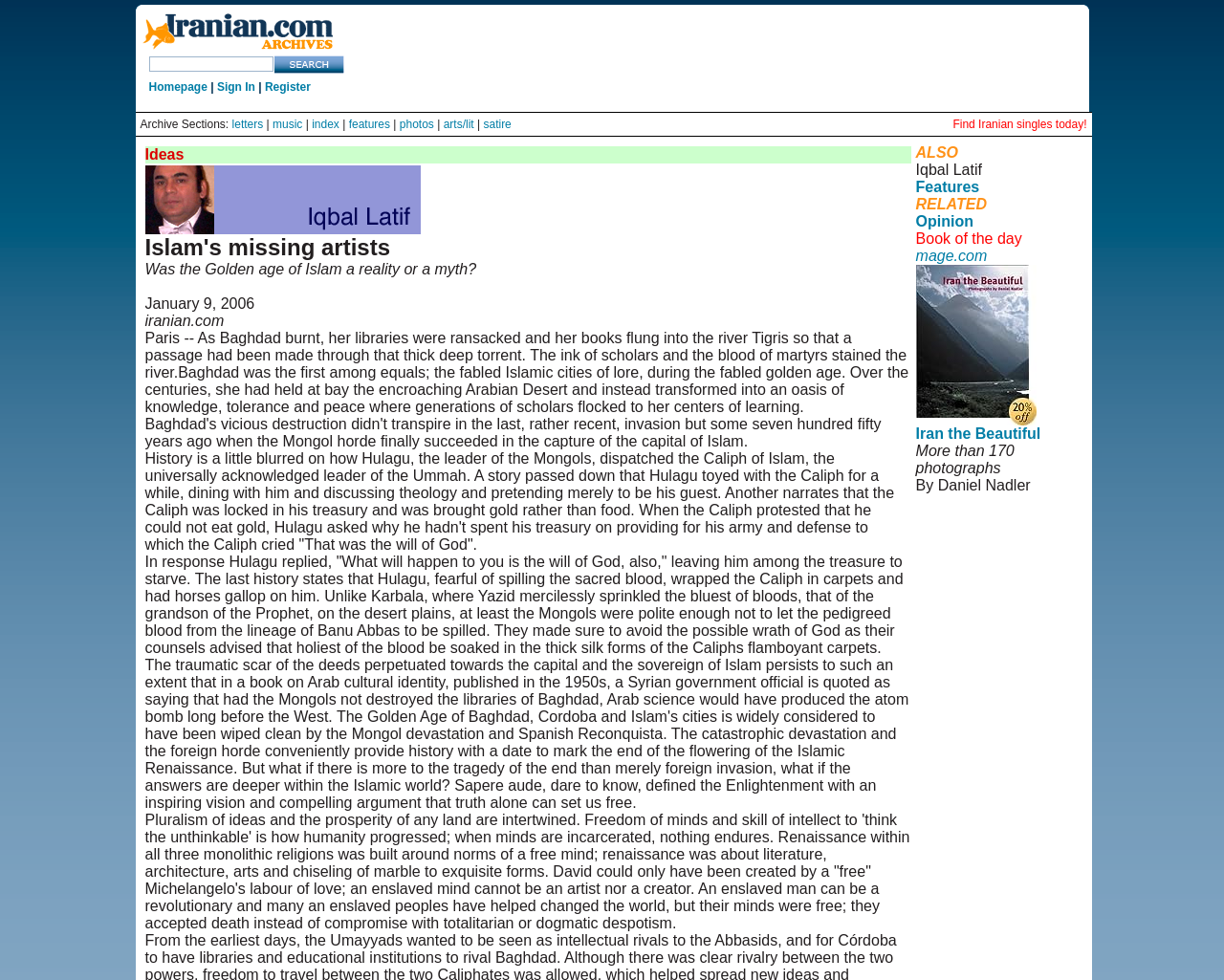What is the topic of the article on the webpage?
Give a comprehensive and detailed explanation for the question.

I analyzed the static text elements on the webpage and found a passage discussing the Golden age of Islam, which suggests that the article on the webpage is about this topic.